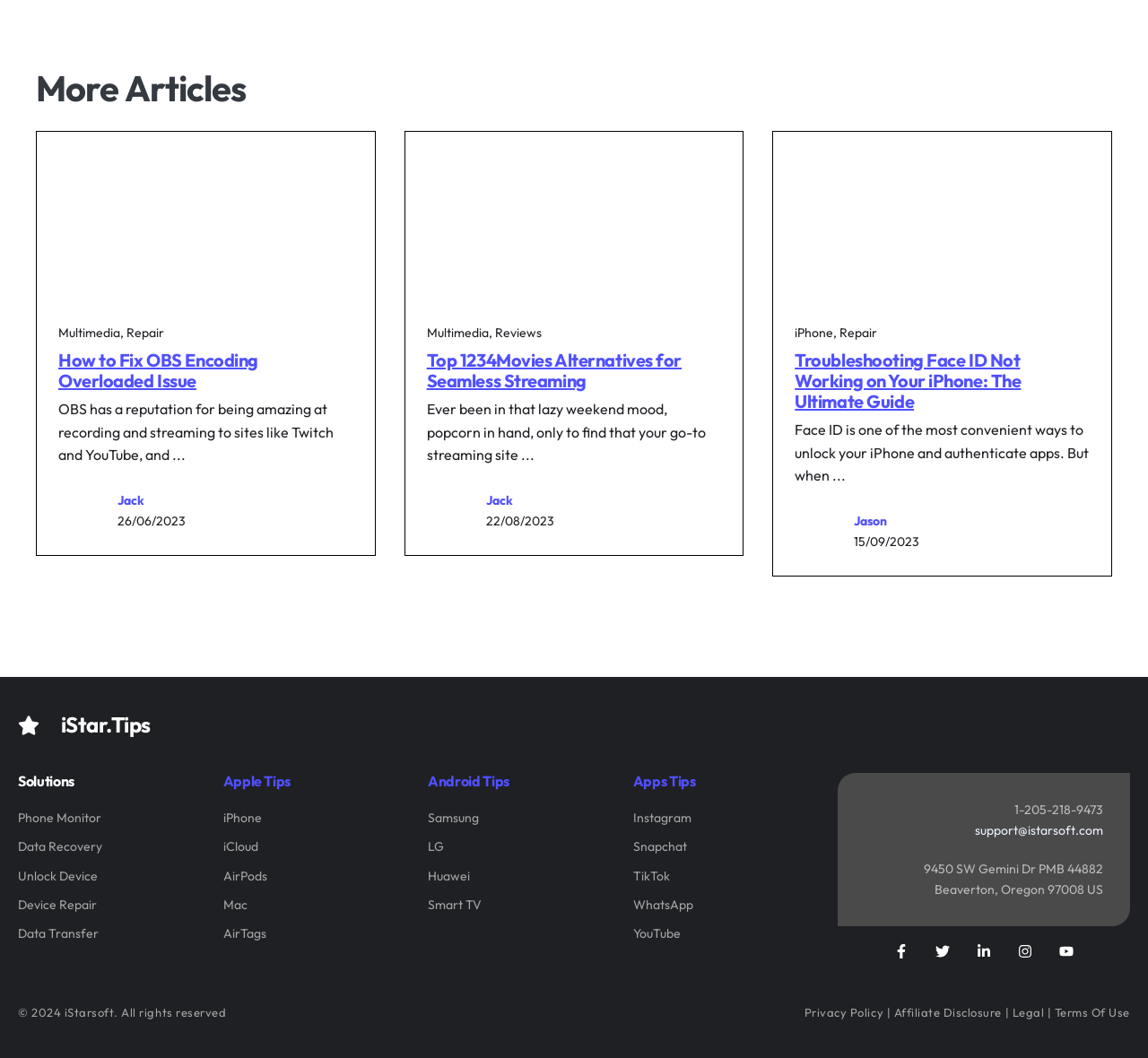Specify the bounding box coordinates (top-left x, top-left y, bottom-right x, bottom-right y) of the UI element in the screenshot that matches this description: alt="face ID not working"

[0.674, 0.194, 0.968, 0.211]